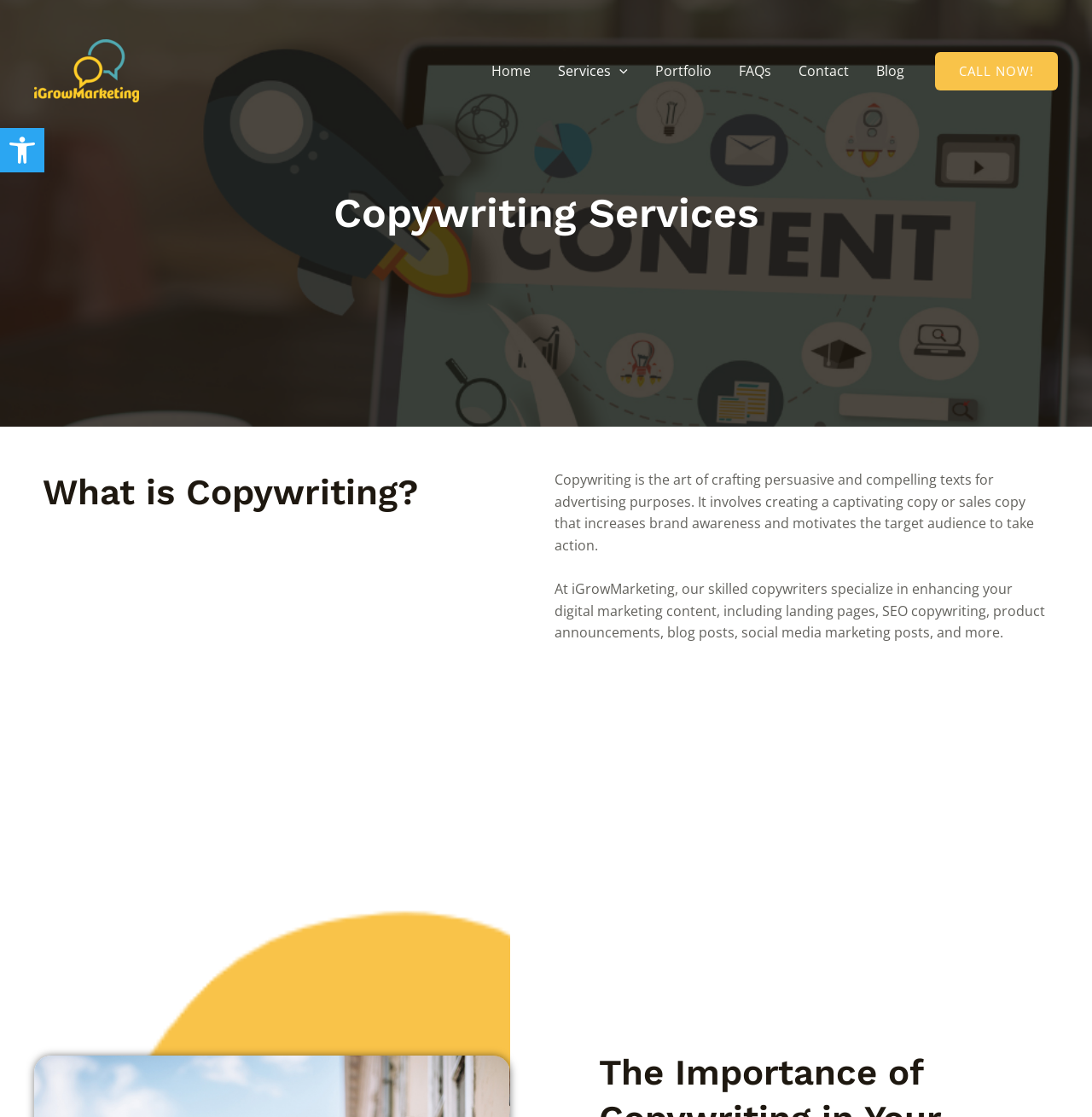Use a single word or phrase to respond to the question:
What services does the company offer?

Copywriting, Development, App, UX, WPO, Accessibility